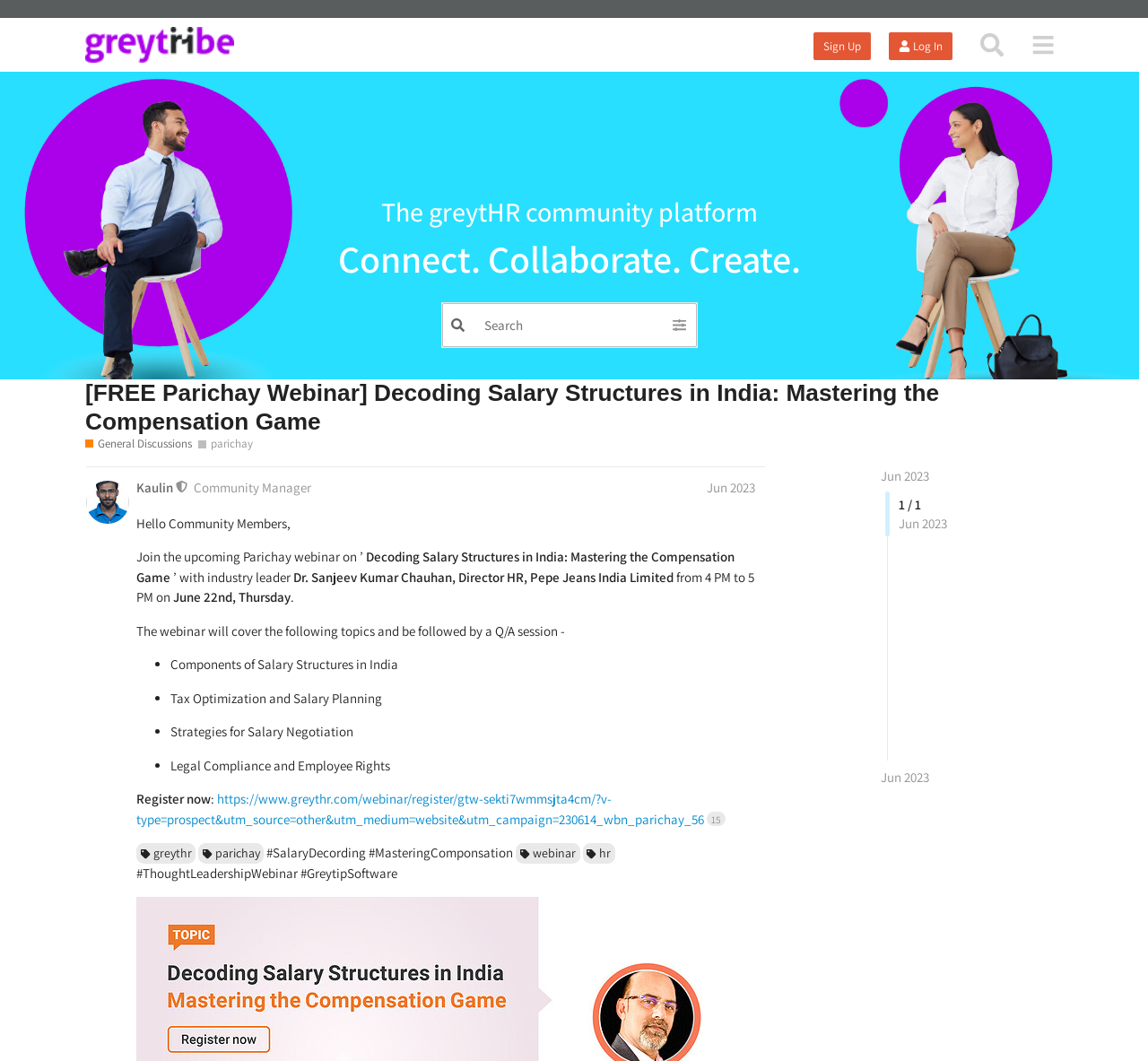Please locate the bounding box coordinates of the element that should be clicked to complete the given instruction: "Register for the webinar".

[0.119, 0.745, 0.632, 0.78]